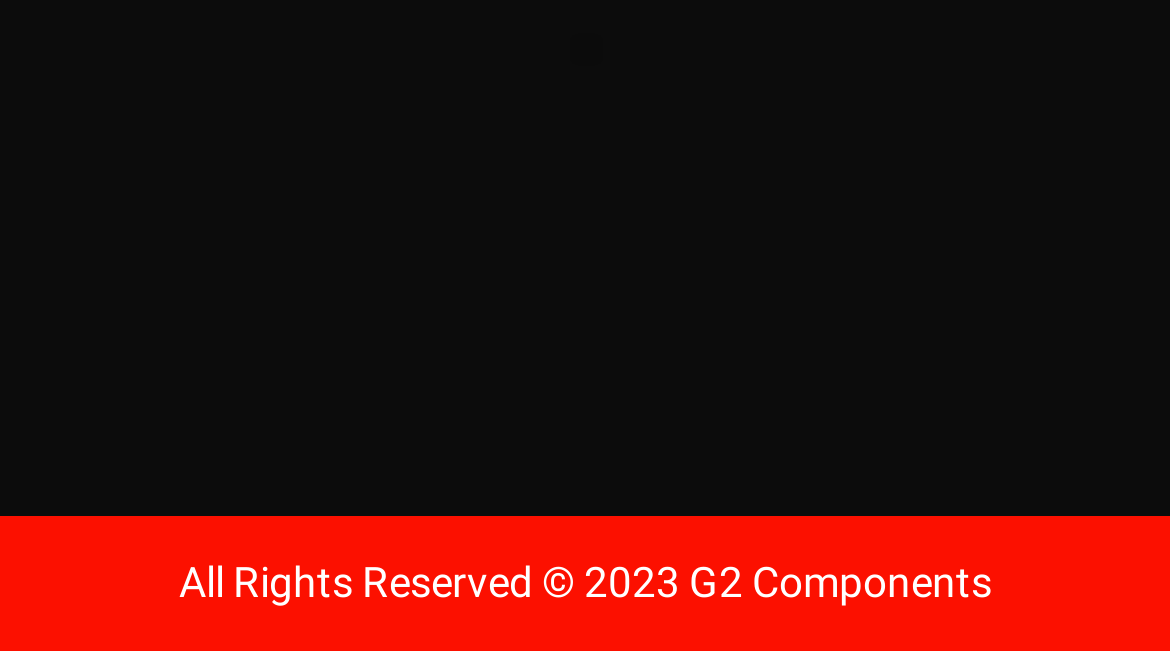What is the purpose of the button?
Using the information from the image, give a concise answer in one word or a short phrase.

Menu Toggle